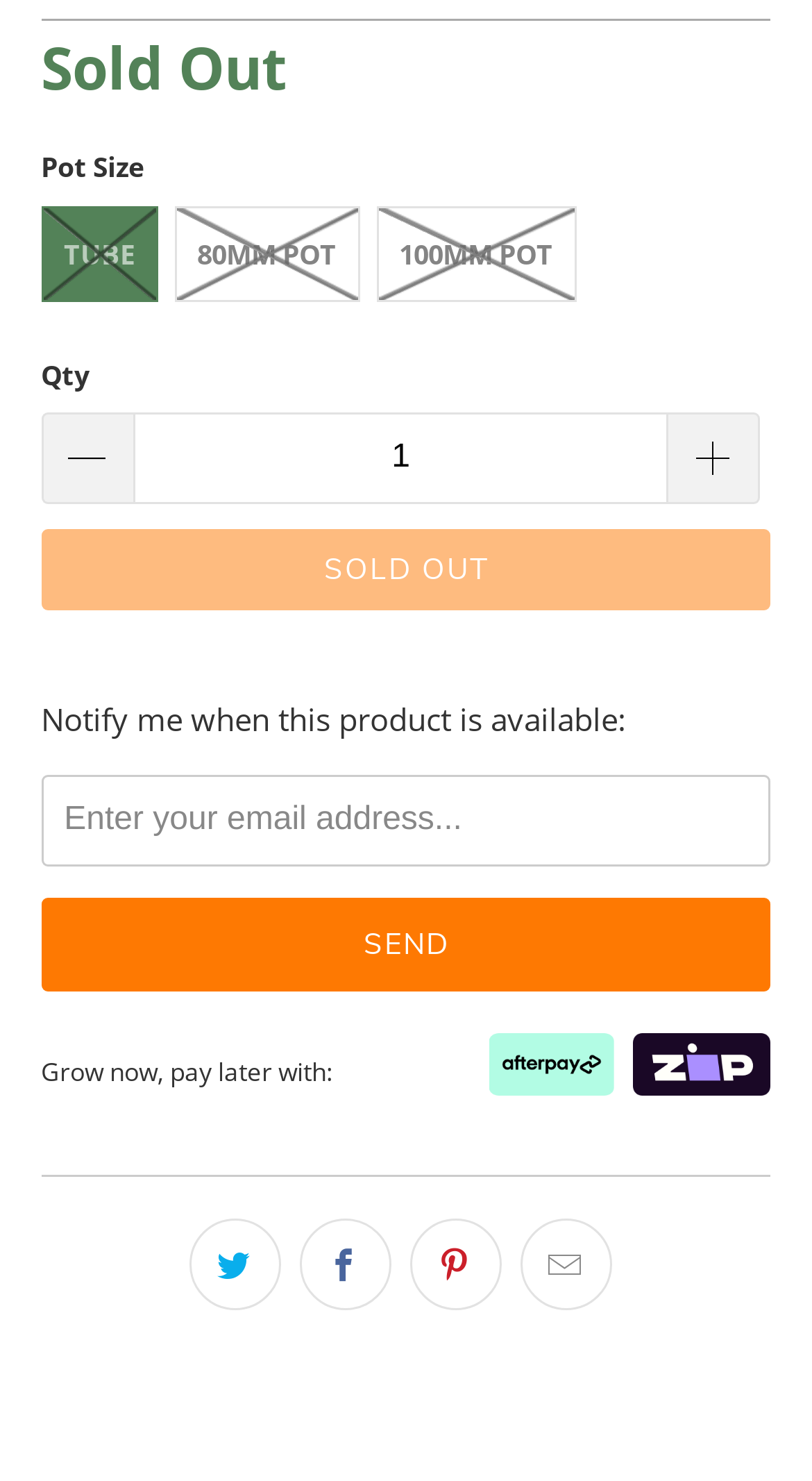Determine the bounding box coordinates of the clickable element necessary to fulfill the instruction: "View payment options". Provide the coordinates as four float numbers within the 0 to 1 range, i.e., [left, top, right, bottom].

[0.051, 0.697, 0.542, 0.751]